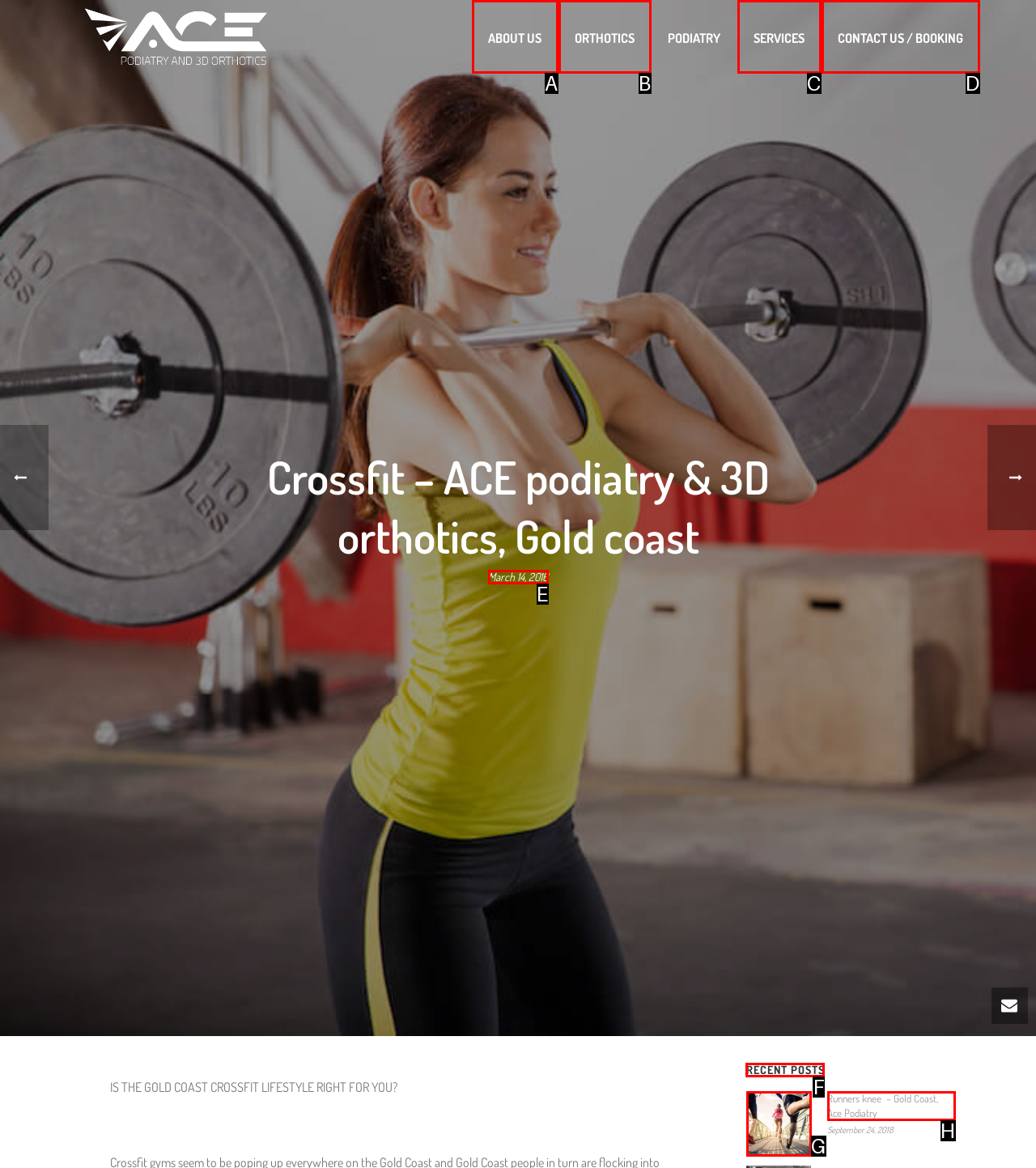For the task "View recent posts", which option's letter should you click? Answer with the letter only.

F